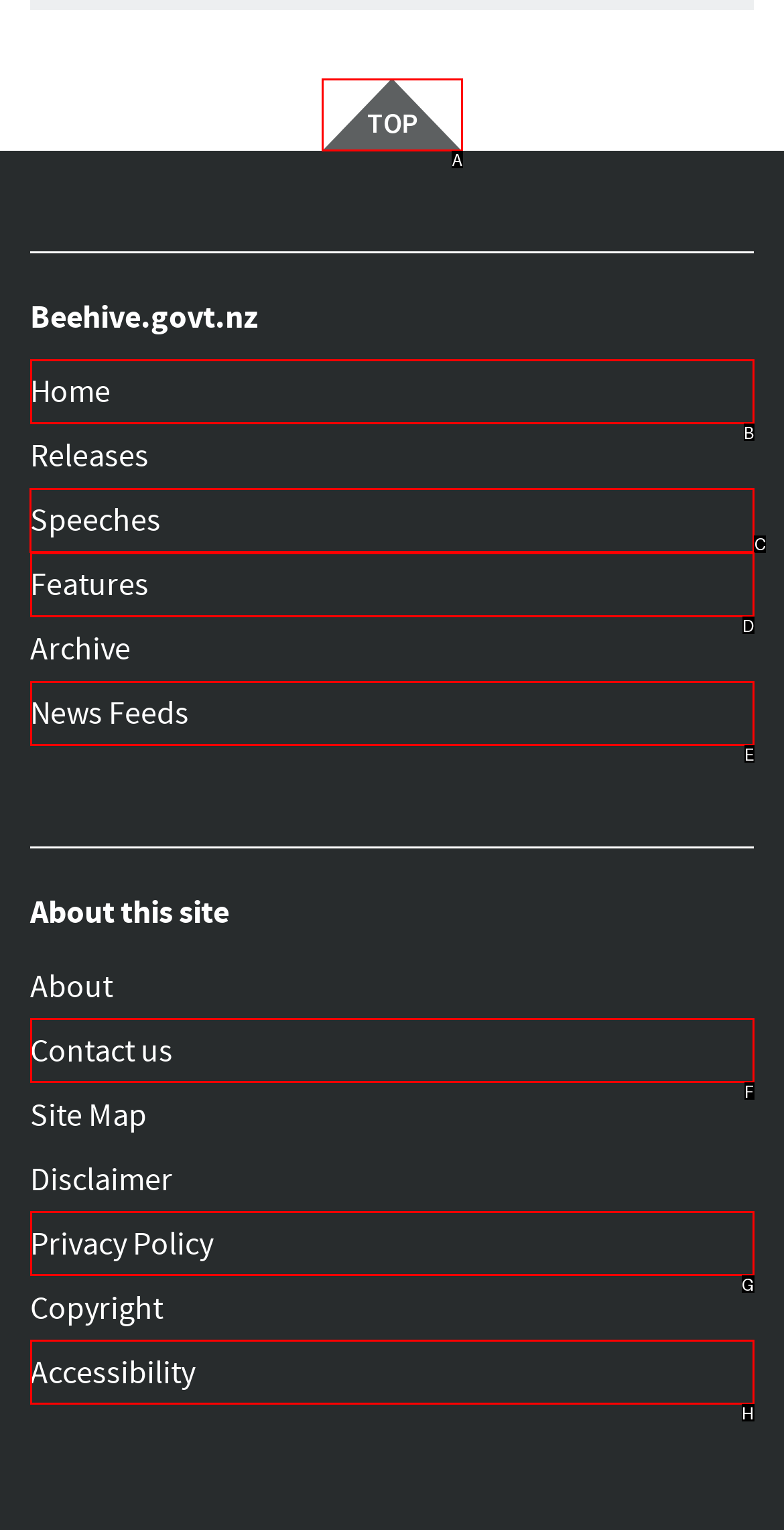Identify the letter of the option to click in order to View posts from April 2009. Answer with the letter directly.

None